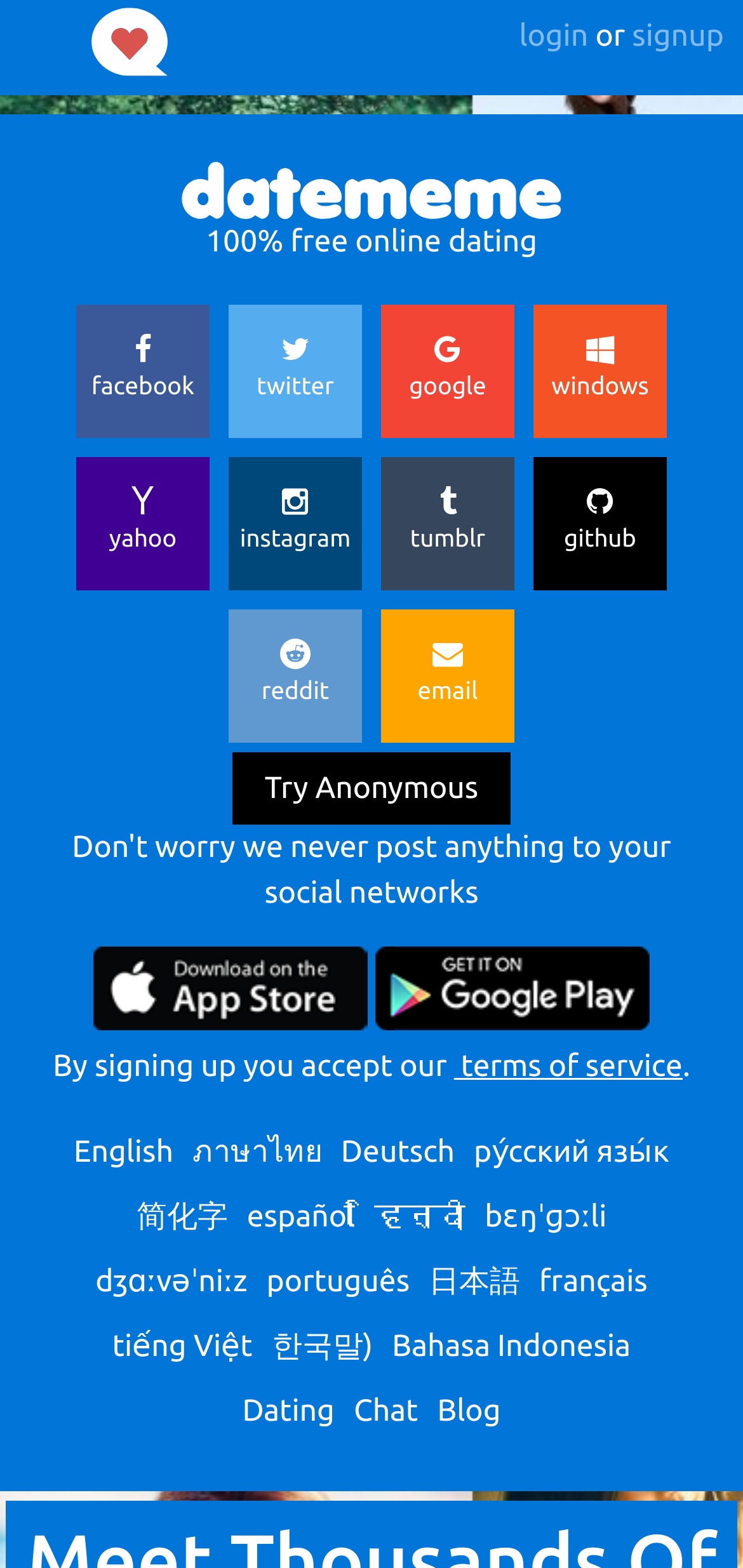Can you give a detailed response to the following question using the information from the image? What is the name of the website?

The name of the website can be found in the image element with the bounding box coordinates [0.244, 0.103, 0.756, 0.14], which contains the text 'datememe'.